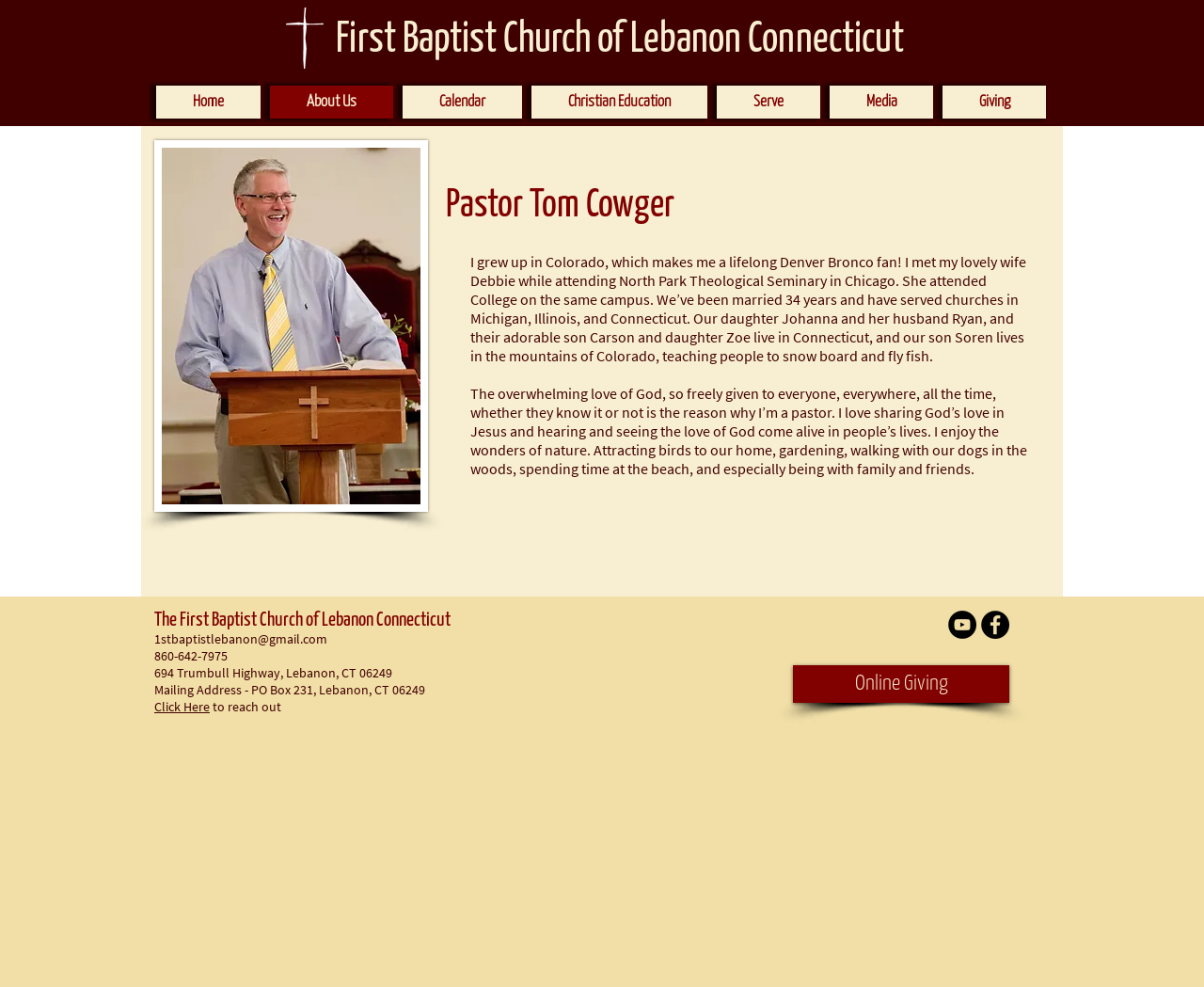What is the email address of the church?
Refer to the image and respond with a one-word or short-phrase answer.

1stbaptistlebanon@gmail.com